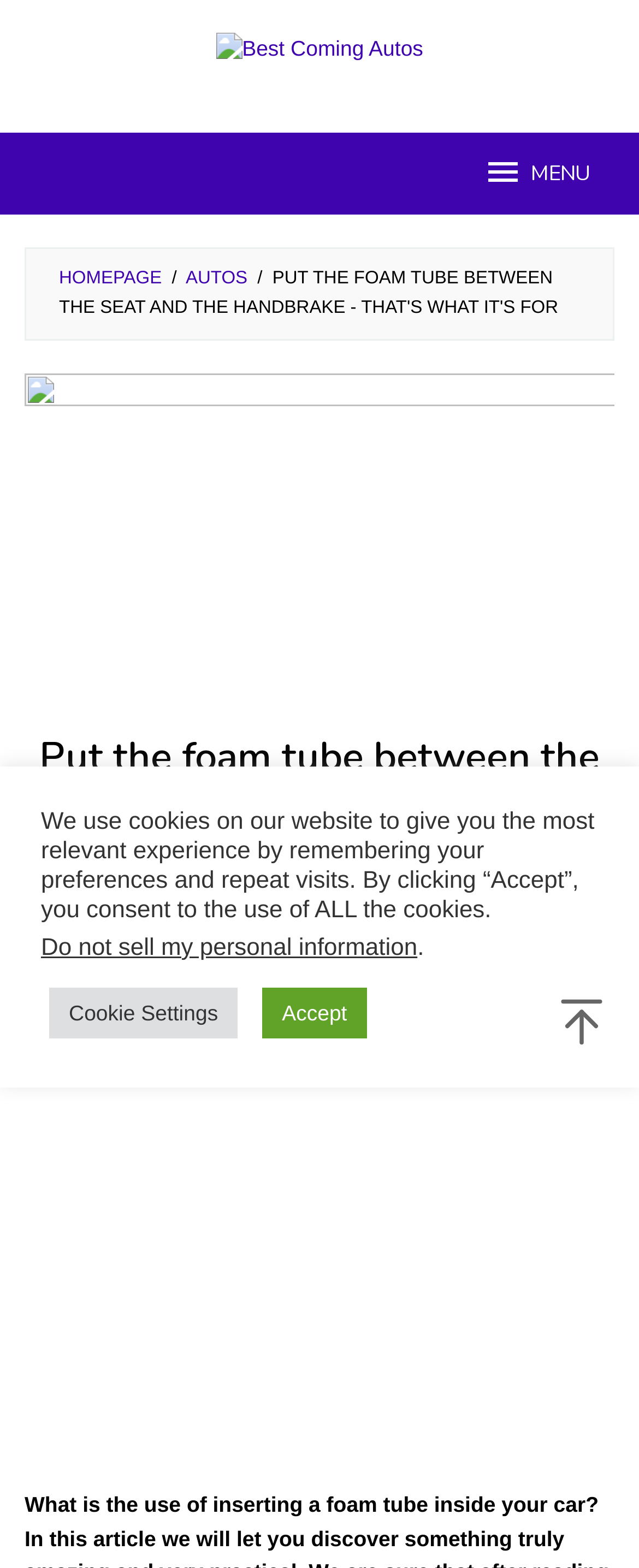Specify the bounding box coordinates of the area that needs to be clicked to achieve the following instruction: "View Monitors".

None